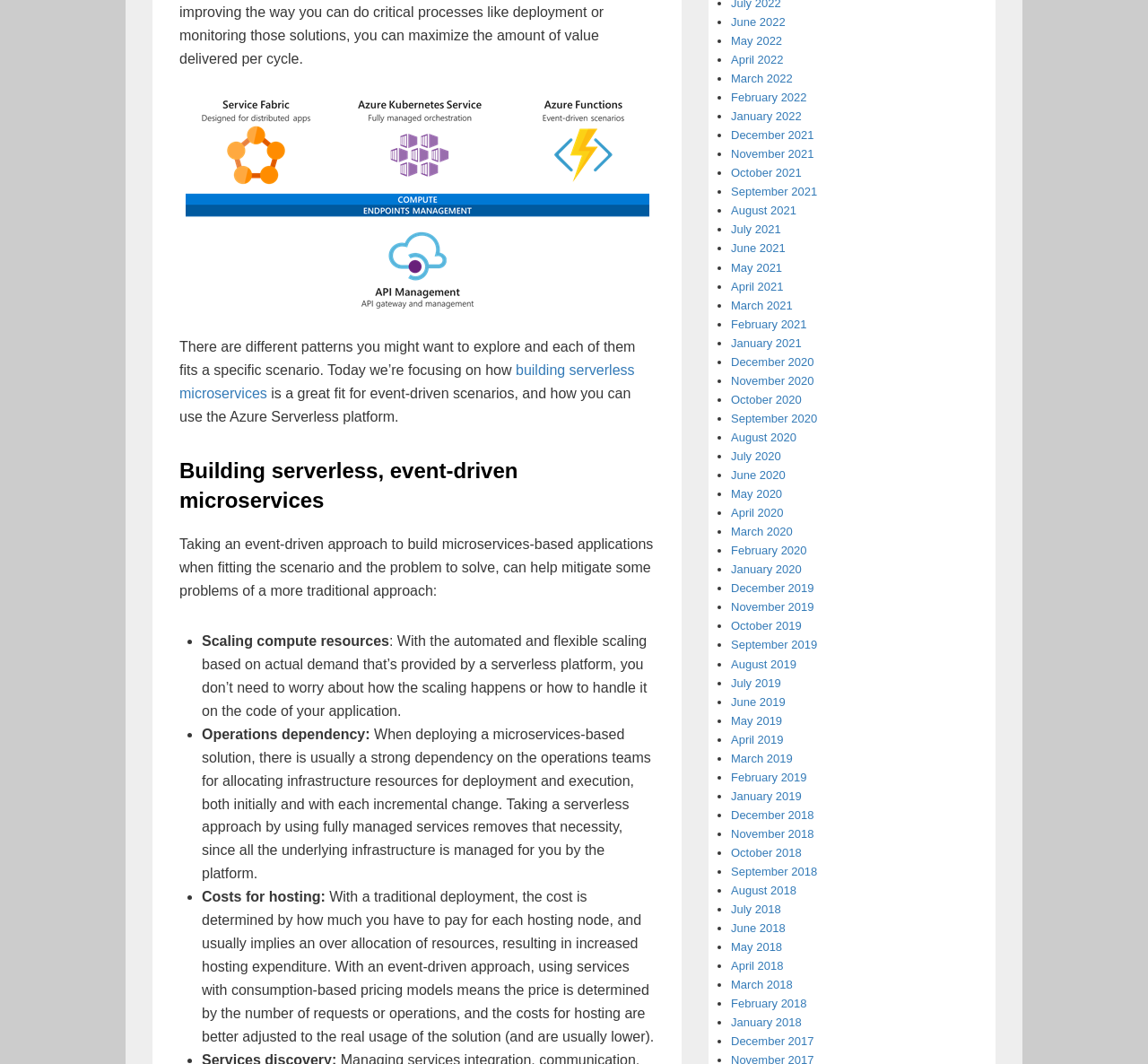Locate the bounding box coordinates of the element to click to perform the following action: 'Read about 'Building serverless, event-driven microservices''. The coordinates should be given as four float values between 0 and 1, in the form of [left, top, right, bottom].

[0.156, 0.428, 0.57, 0.485]